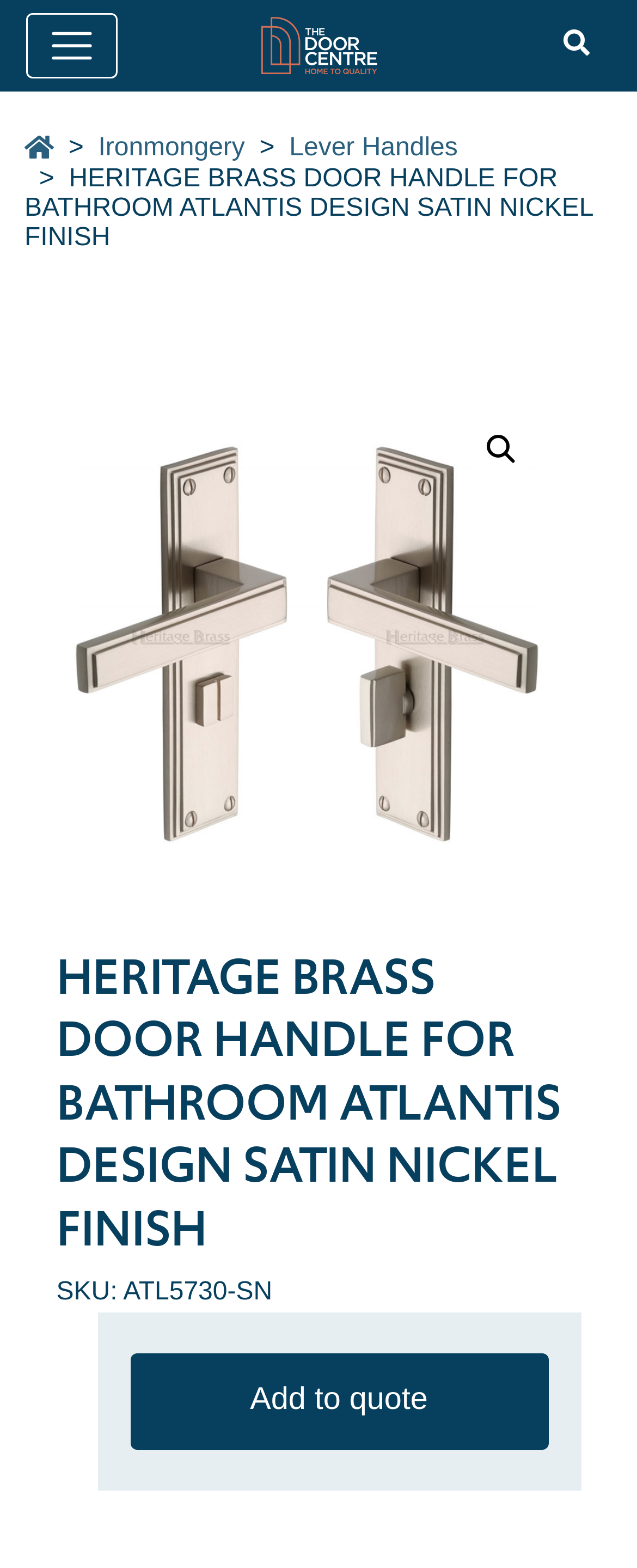Using the elements shown in the image, answer the question comprehensively: What is the type of door handle?

The product description mentions 'HERITAGE BRASS DOOR HANDLE', which suggests that the type of door handle is brass.